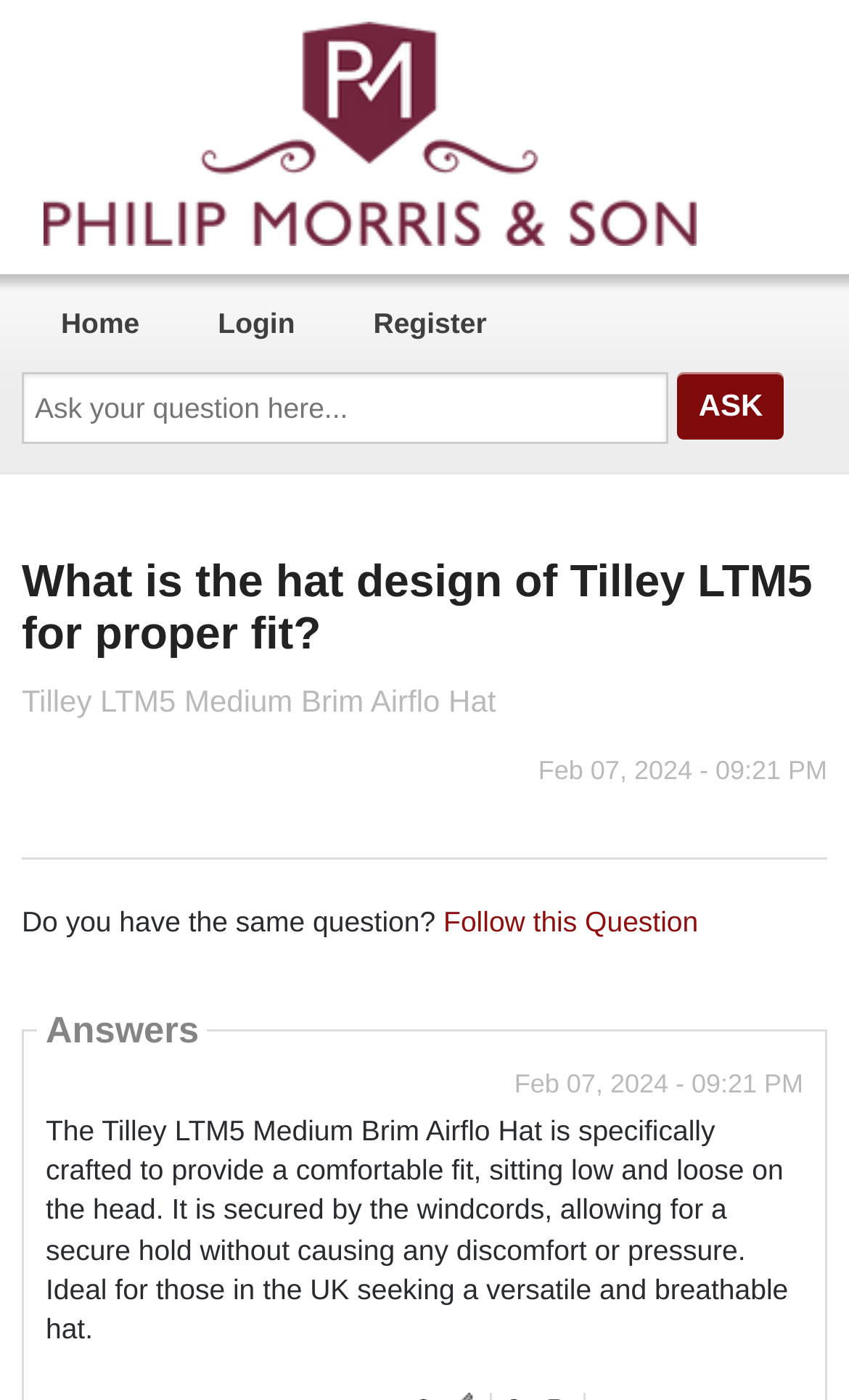Is there an option to follow the question?
From the image, respond using a single word or phrase.

Yes